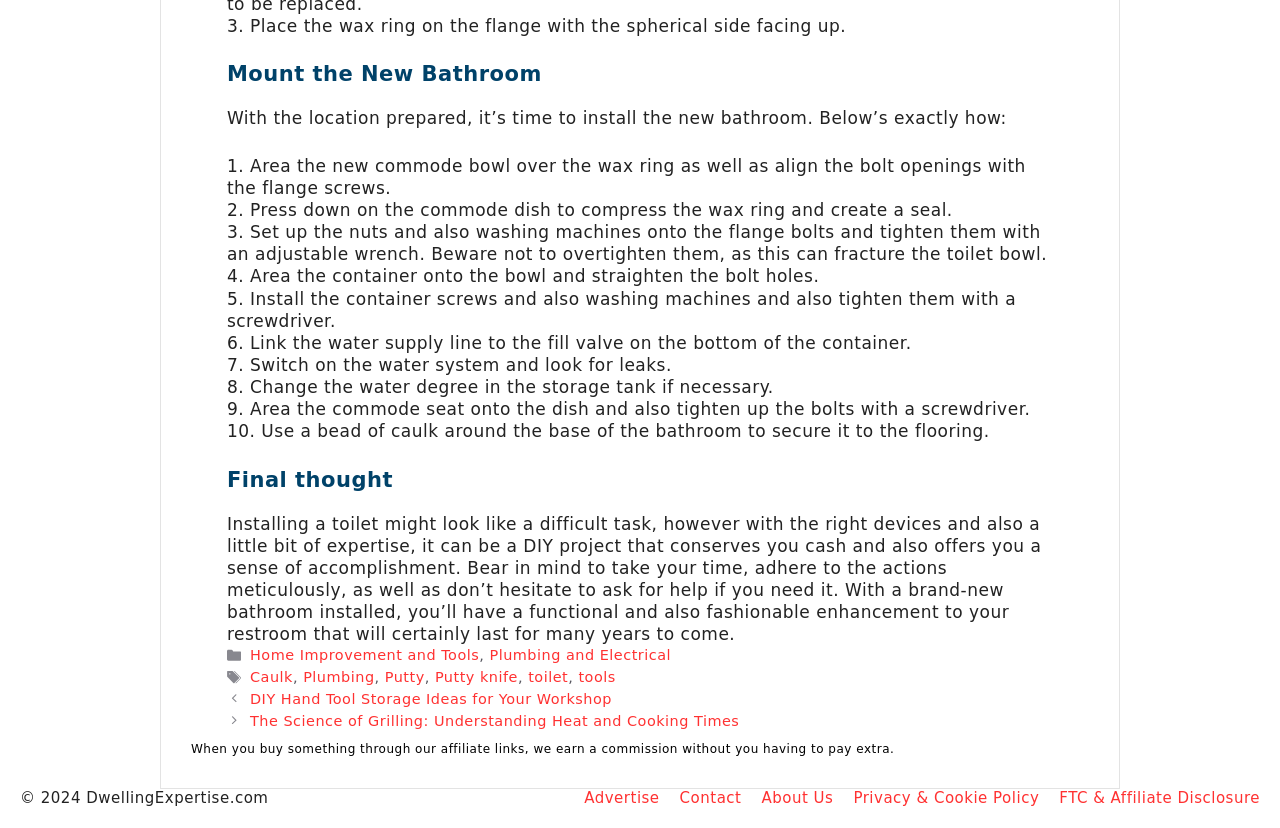What is the purpose of tightening the nuts and washers? Based on the image, give a response in one word or a short phrase.

To create a seal